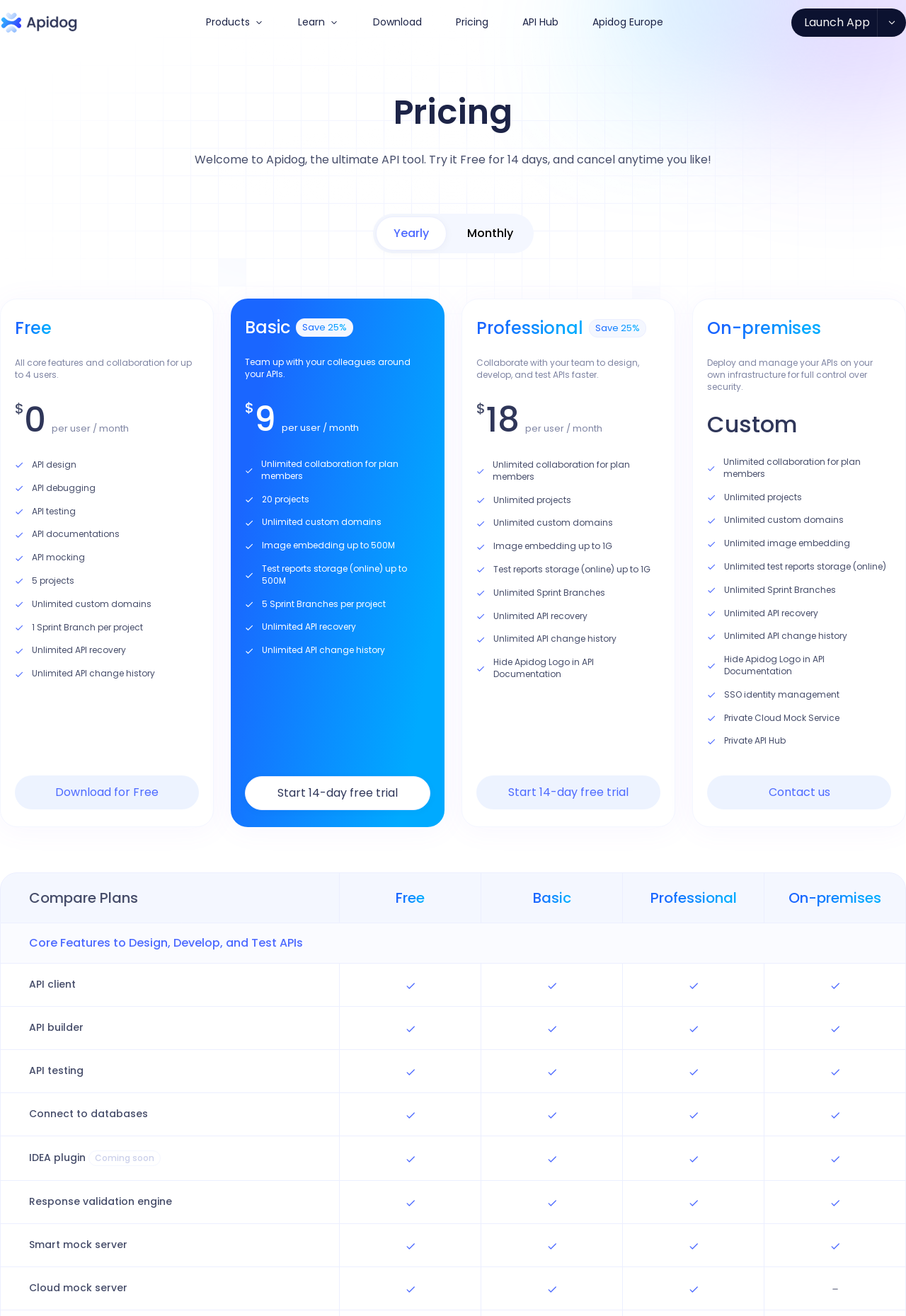Give a concise answer using one word or a phrase to the following question:
What is the discount percentage for the yearly plan?

25%